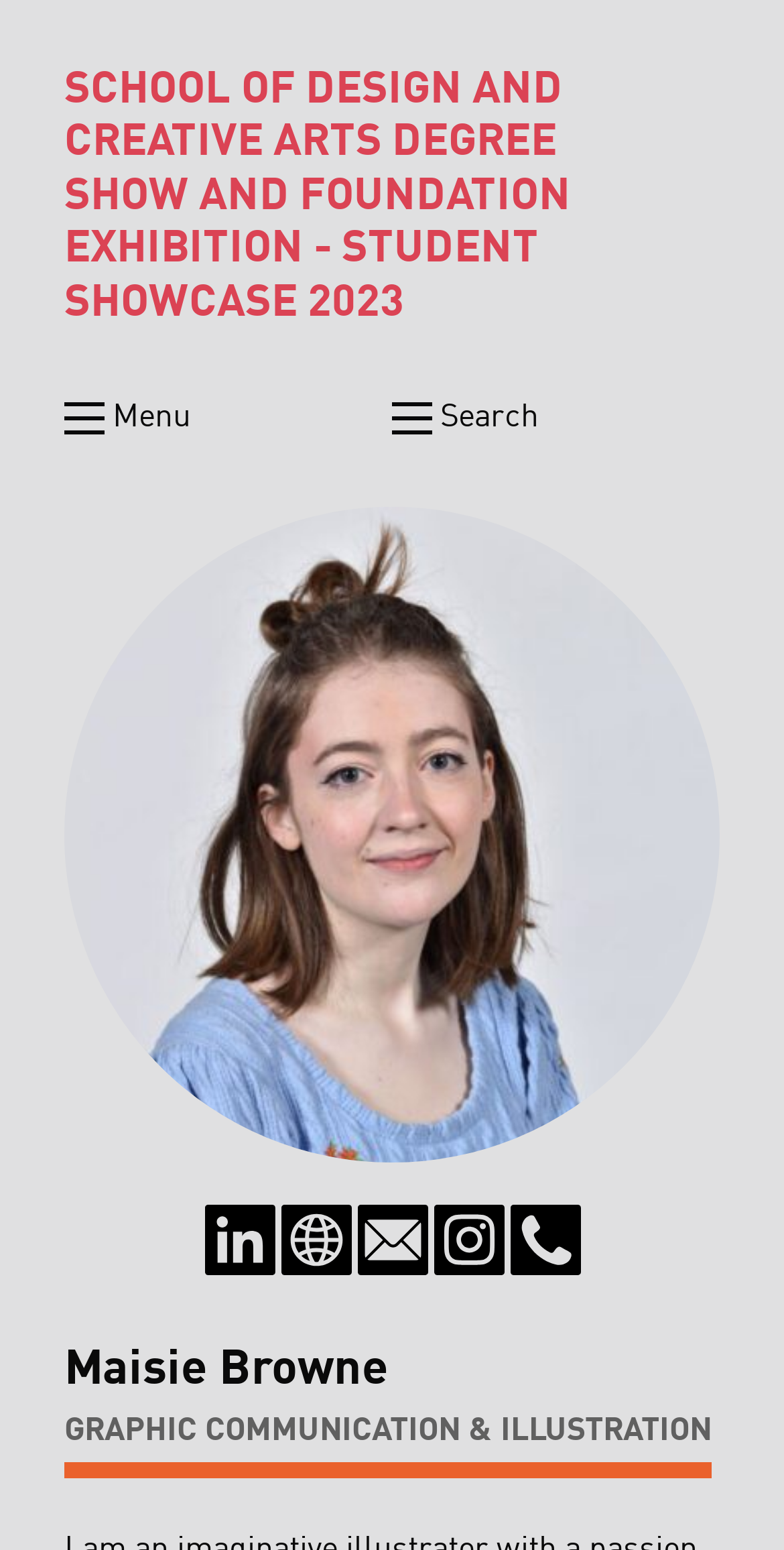What is the type of degree show?
Please use the image to provide an in-depth answer to the question.

The type of degree show can be found in the link element with the text 'SCHOOL OF DESIGN AND CREATIVE ARTS DEGREE SHOW AND FOUNDATION EXHIBITION - STUDENT SHOWCASE 2023' located at the top of the page.